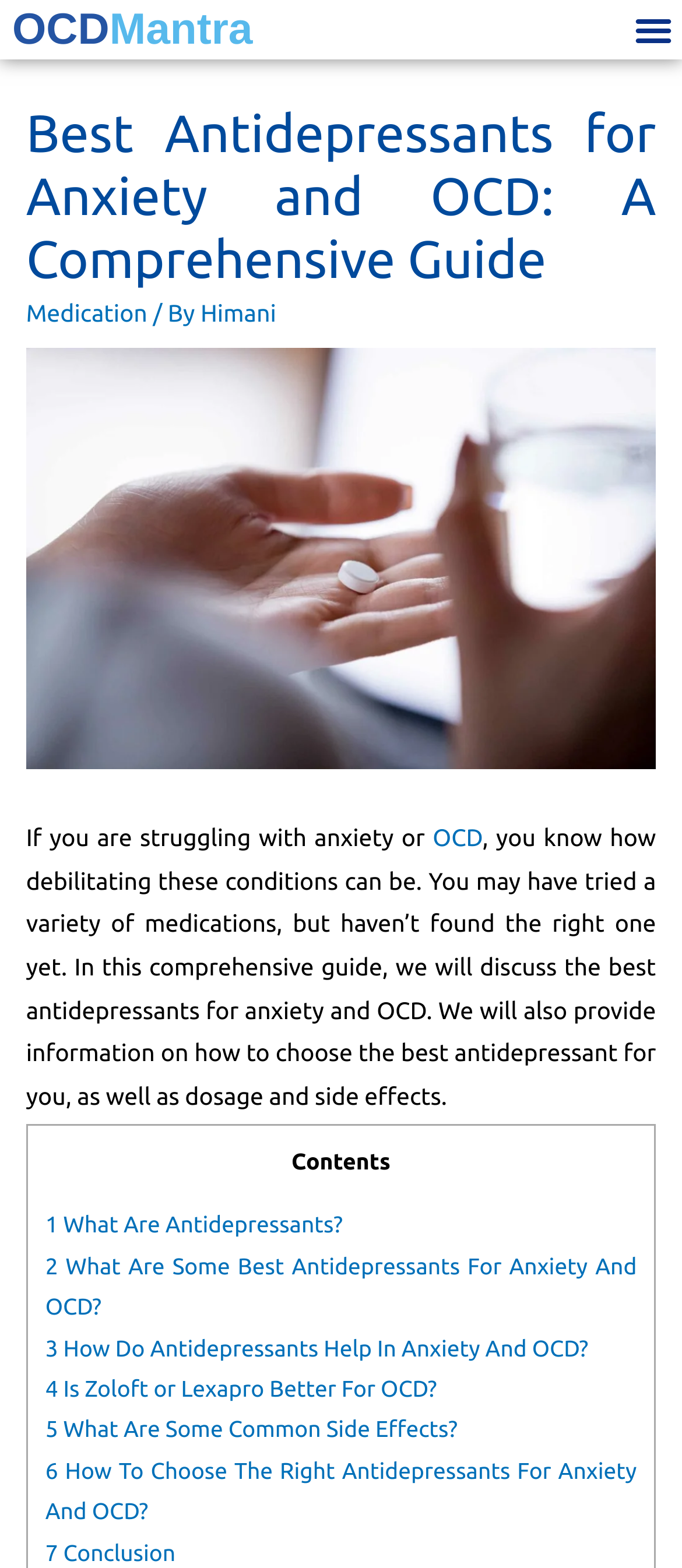Please identify the bounding box coordinates of the element's region that should be clicked to execute the following instruction: "Learn about medication for anxiety and OCD". The bounding box coordinates must be four float numbers between 0 and 1, i.e., [left, top, right, bottom].

[0.038, 0.19, 0.216, 0.208]